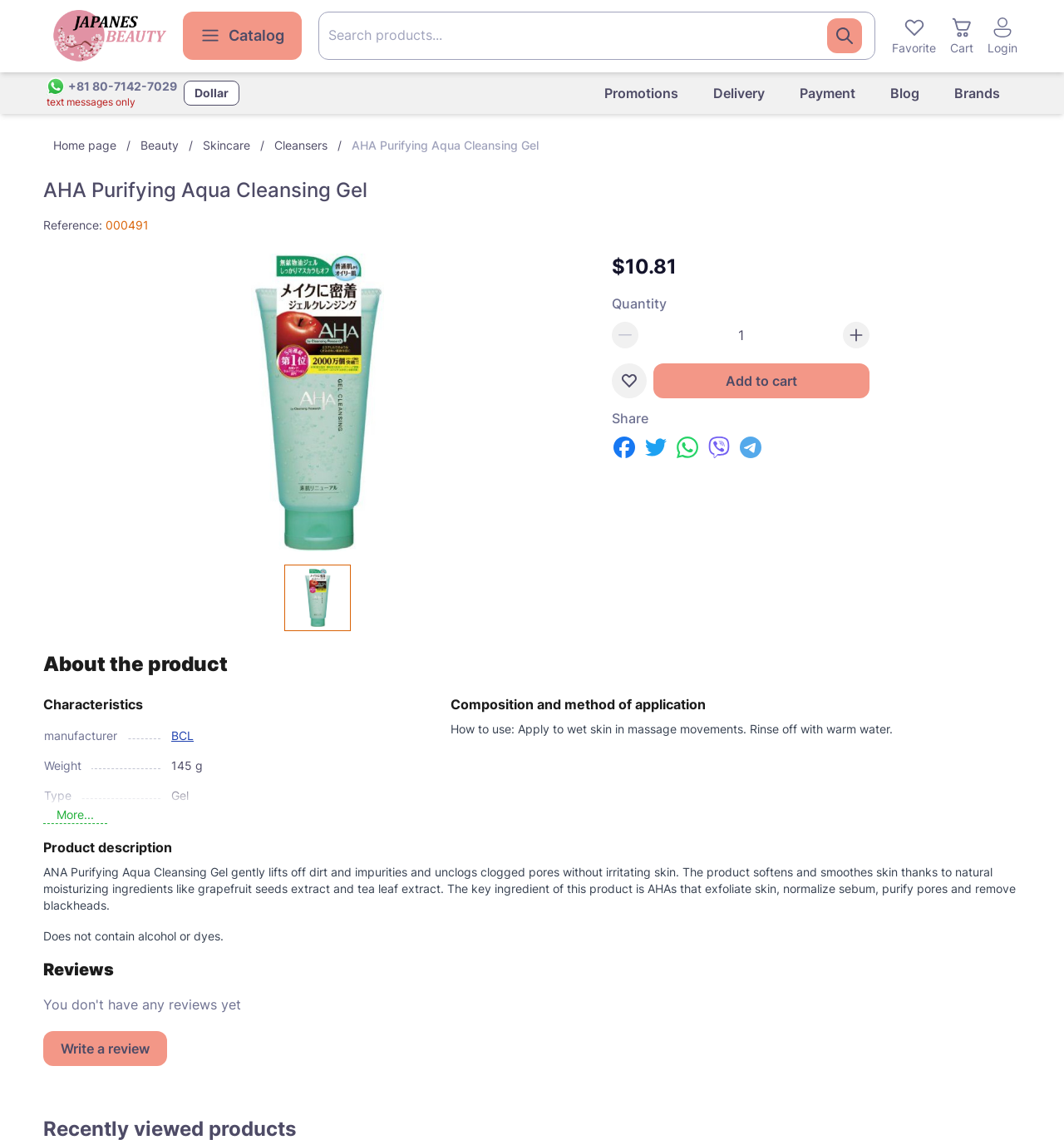Find the bounding box coordinates for the element that must be clicked to complete the instruction: "Search for products". The coordinates should be four float numbers between 0 and 1, indicated as [left, top, right, bottom].

[0.299, 0.01, 0.823, 0.053]